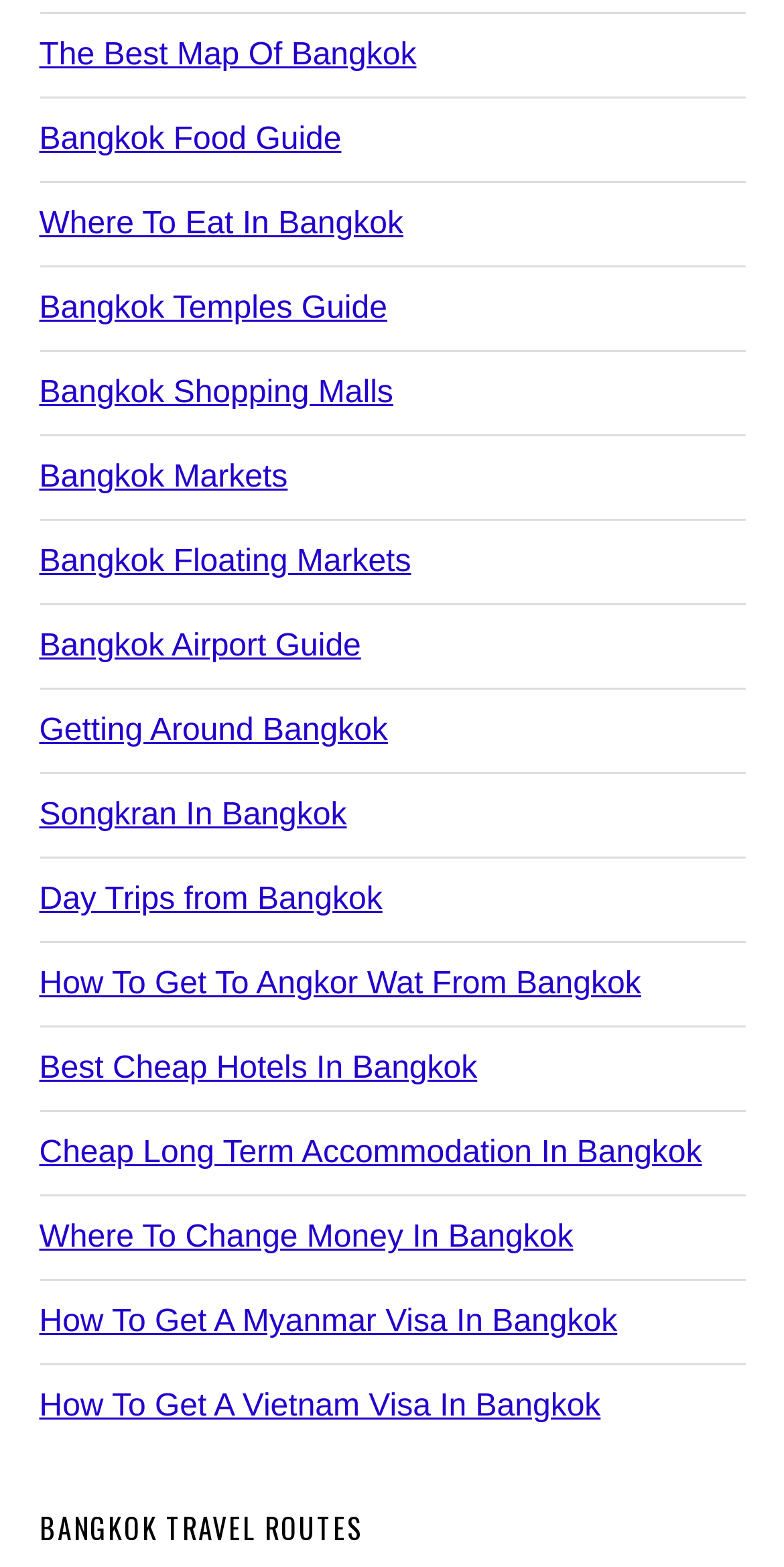Determine the bounding box coordinates for the element that should be clicked to follow this instruction: "Read the Bangkok food guide". The coordinates should be given as four float numbers between 0 and 1, in the format [left, top, right, bottom].

[0.05, 0.079, 0.435, 0.1]